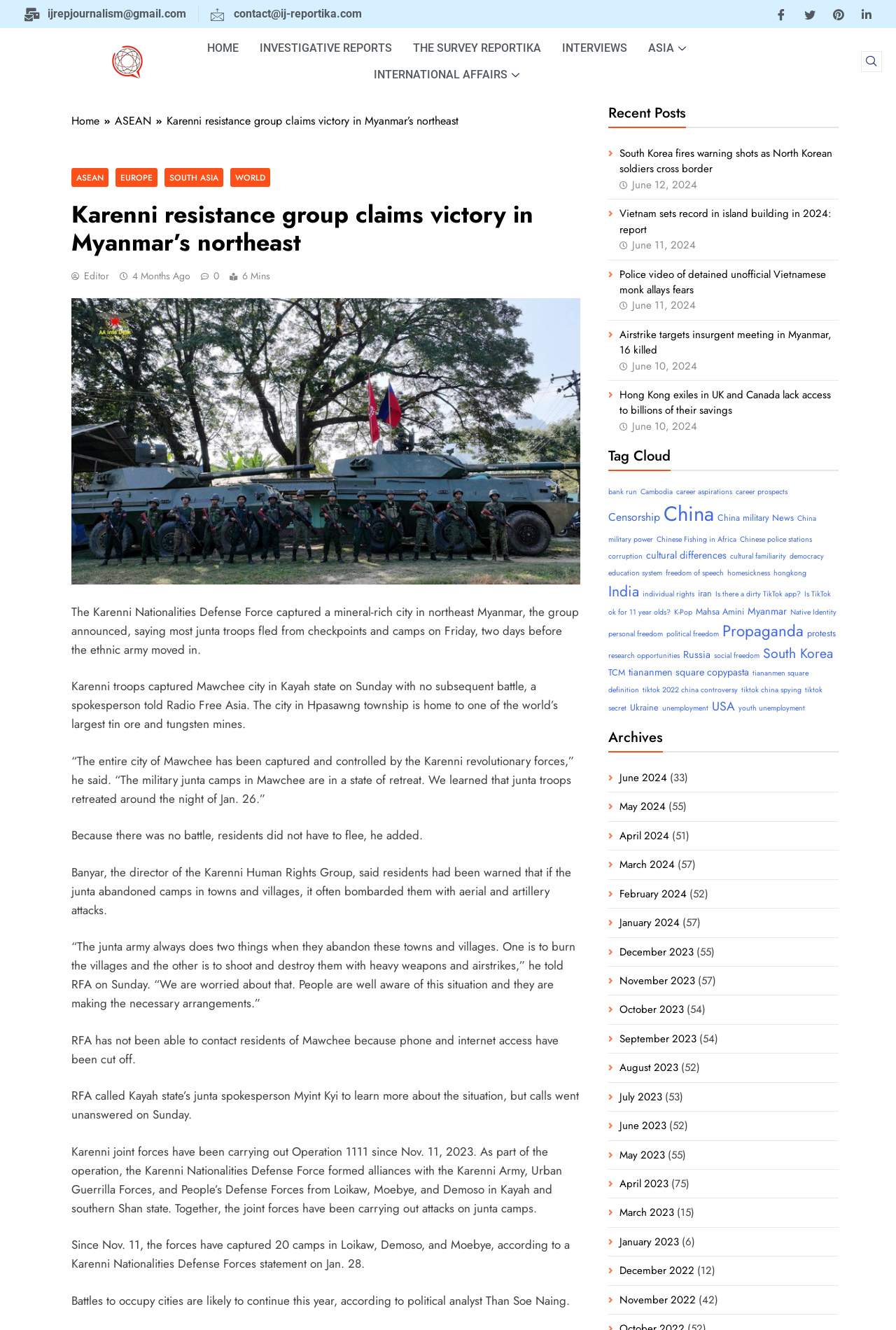Determine the primary headline of the webpage.

Karenni resistance group claims victory in Myanmar’s northeast